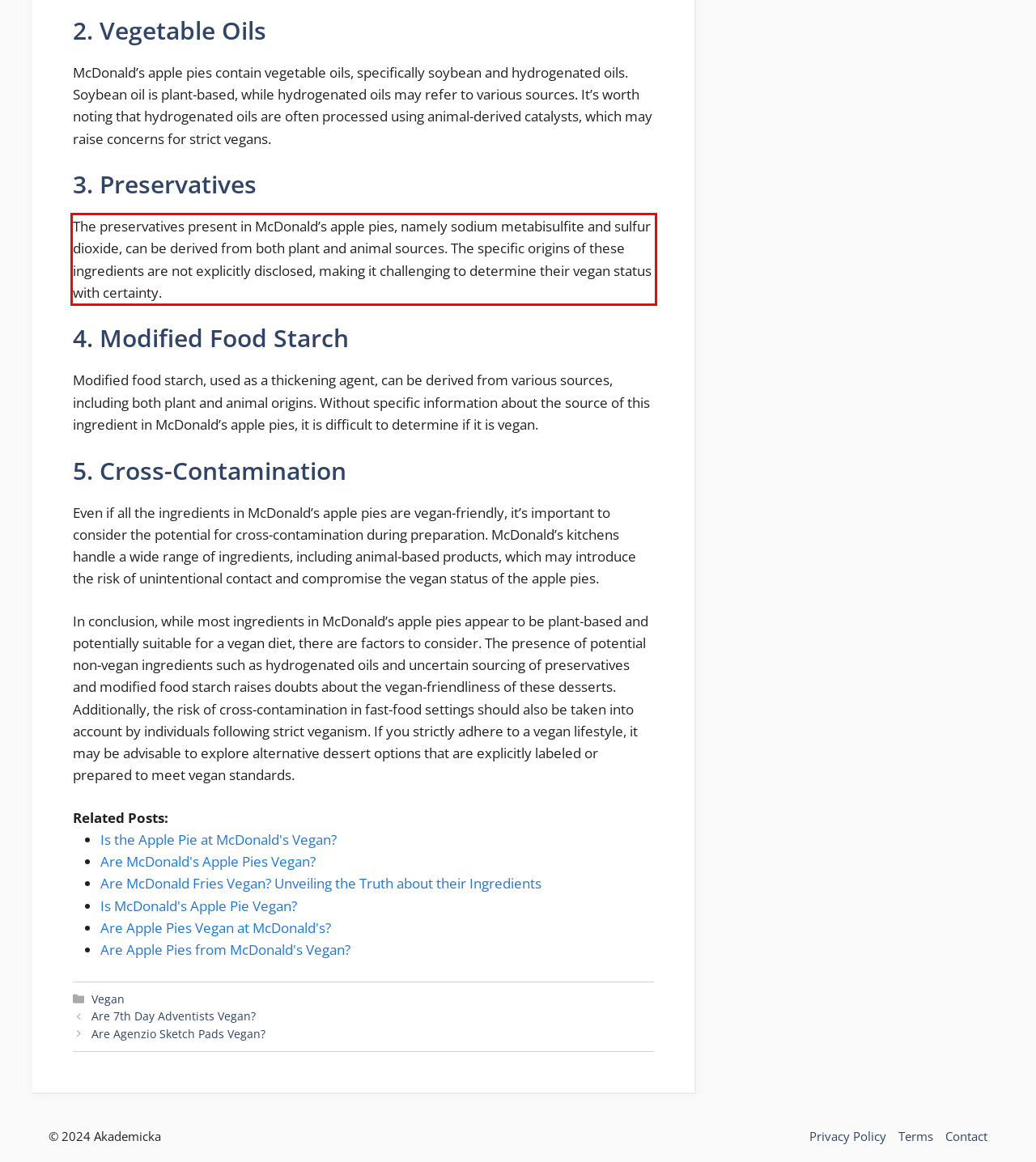Please analyze the screenshot of a webpage and extract the text content within the red bounding box using OCR.

The preservatives present in McDonald’s apple pies, namely sodium metabisulfite and sulfur dioxide, can be derived from both plant and animal sources. The specific origins of these ingredients are not explicitly disclosed, making it challenging to determine their vegan status with certainty.